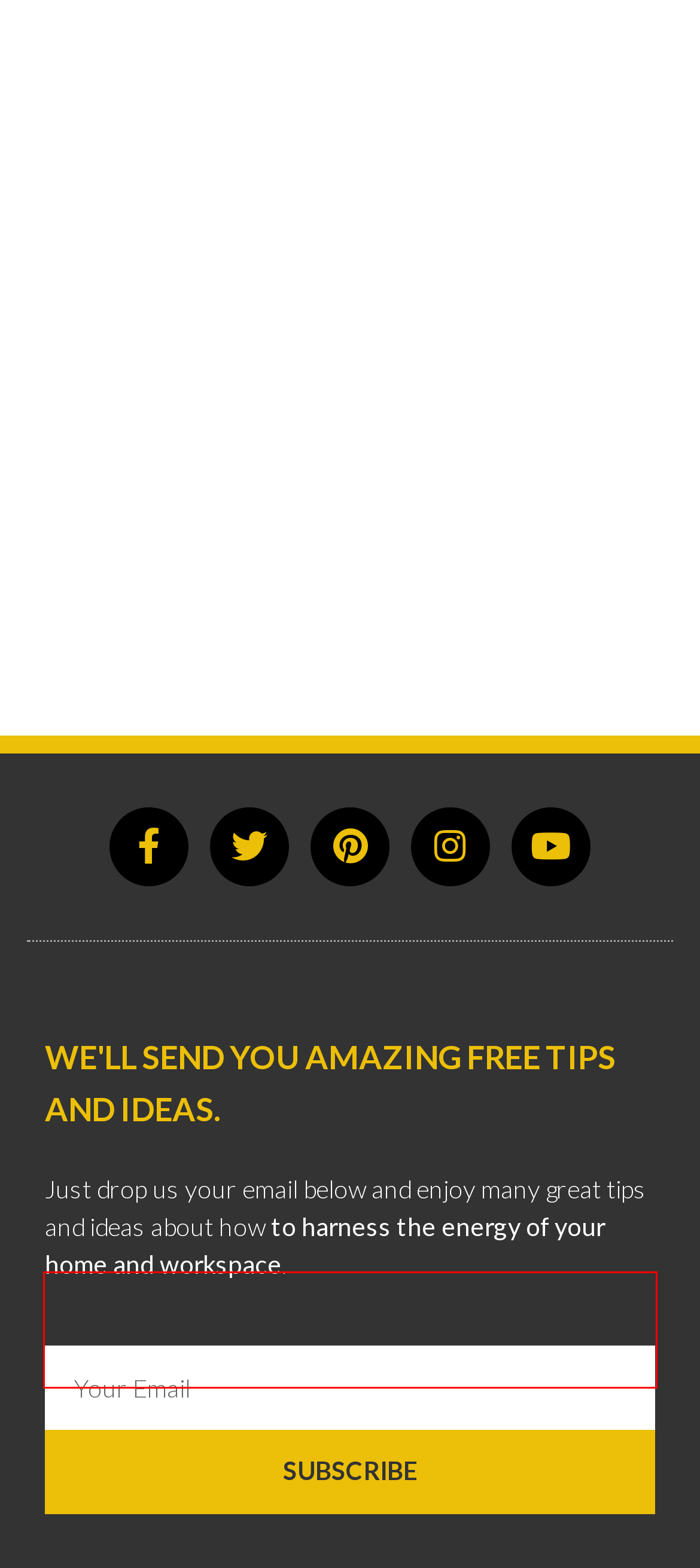You are given a screenshot showing a webpage with a red bounding box. Perform OCR to capture the text within the red bounding box.

Just drop us your email below and enjoy many great tips and ideas about how to harness the energy of your home and workspace.